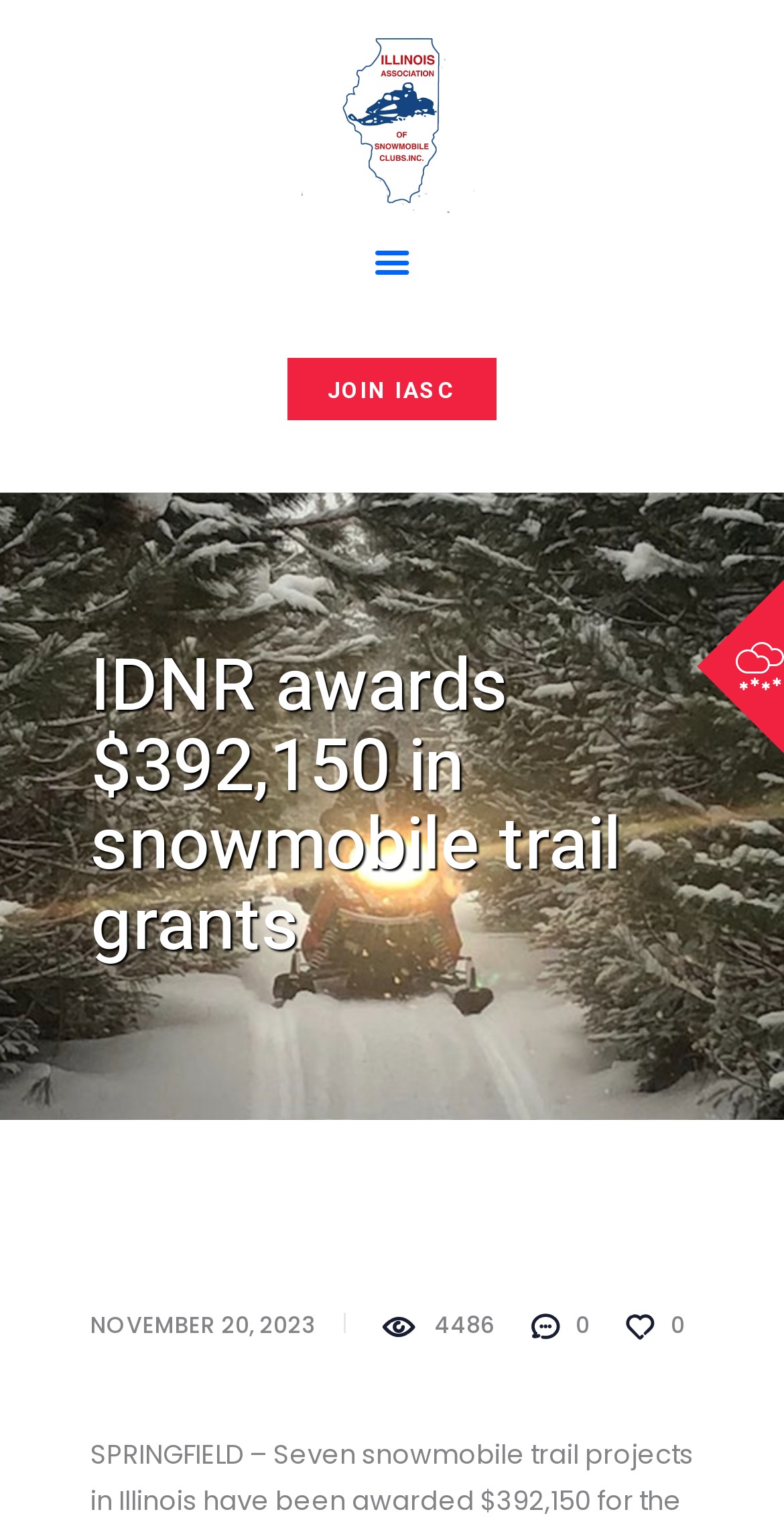Can you identify the bounding box coordinates of the clickable region needed to carry out this instruction: 'Read IASC news'? The coordinates should be four float numbers within the range of 0 to 1, stated as [left, top, right, bottom].

[0.115, 0.095, 0.885, 0.143]